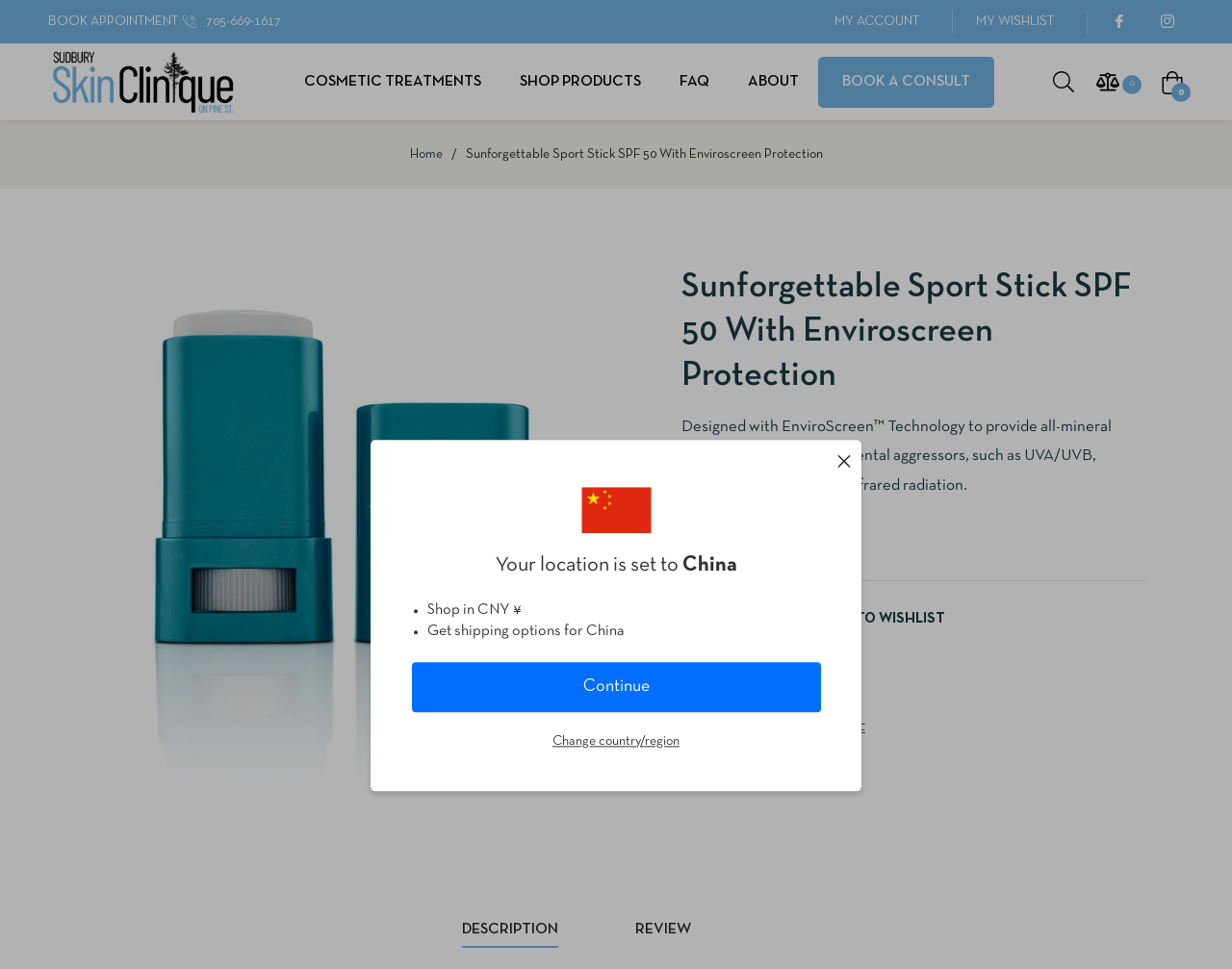Predict the bounding box of the UI element that fits this description: "Accept All".

None